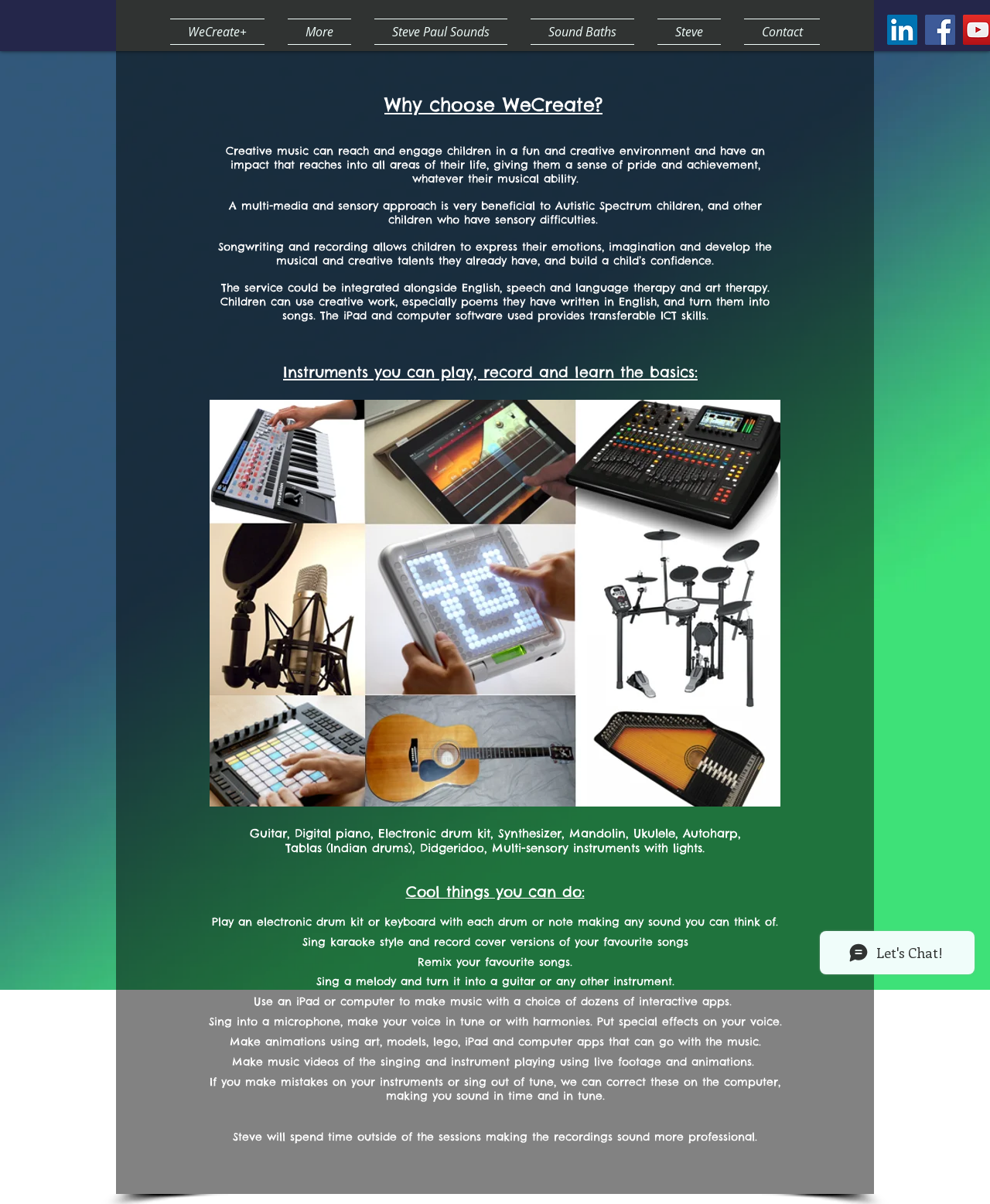Please locate the bounding box coordinates of the element that should be clicked to complete the given instruction: "Click on the 'Contact' link".

[0.74, 0.015, 0.828, 0.037]